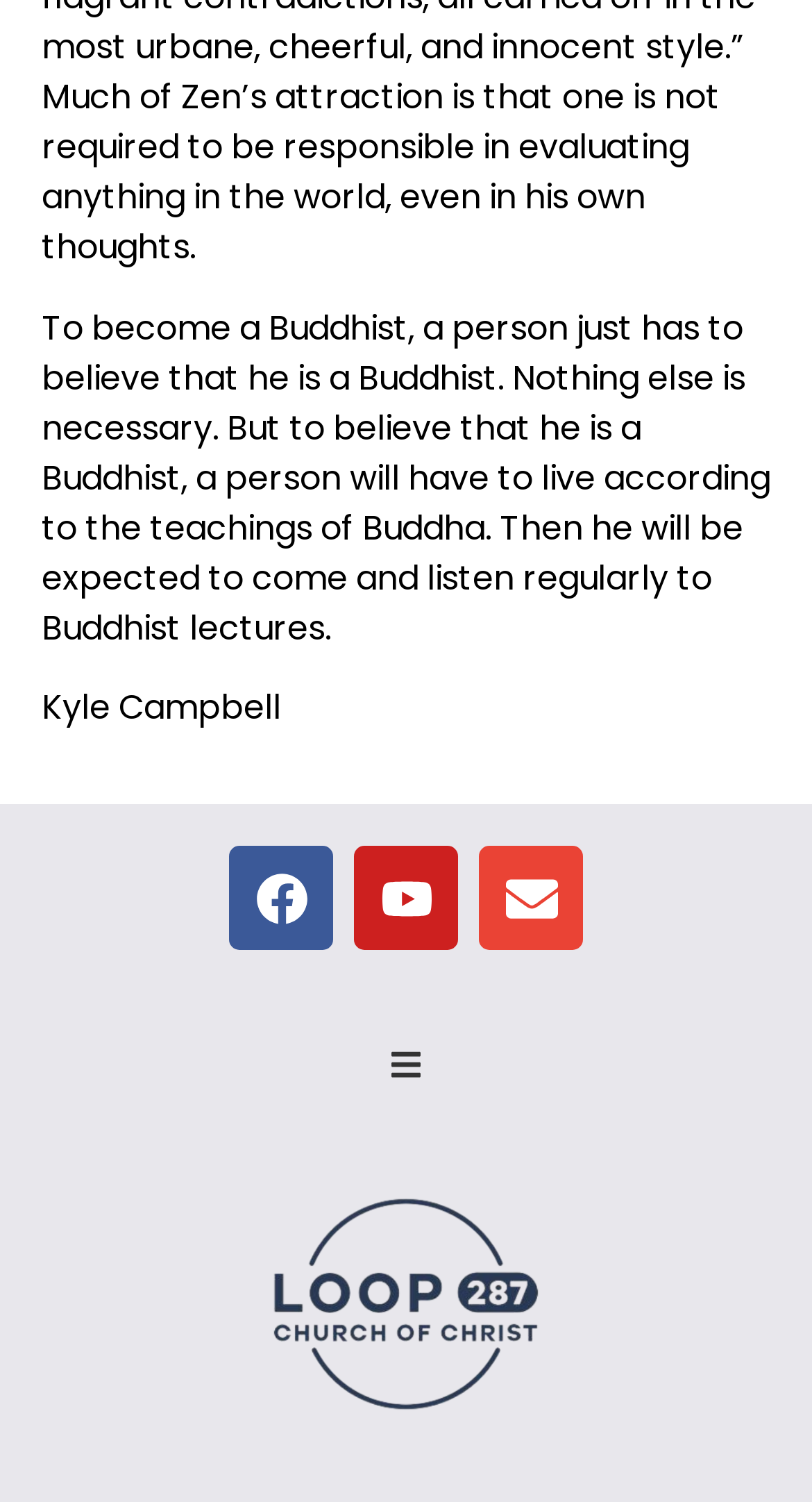Locate the UI element described as follows: "alt="lufkin tx"". Return the bounding box coordinates as four float numbers between 0 and 1 in the order [left, top, right, bottom].

[0.308, 0.765, 0.692, 0.973]